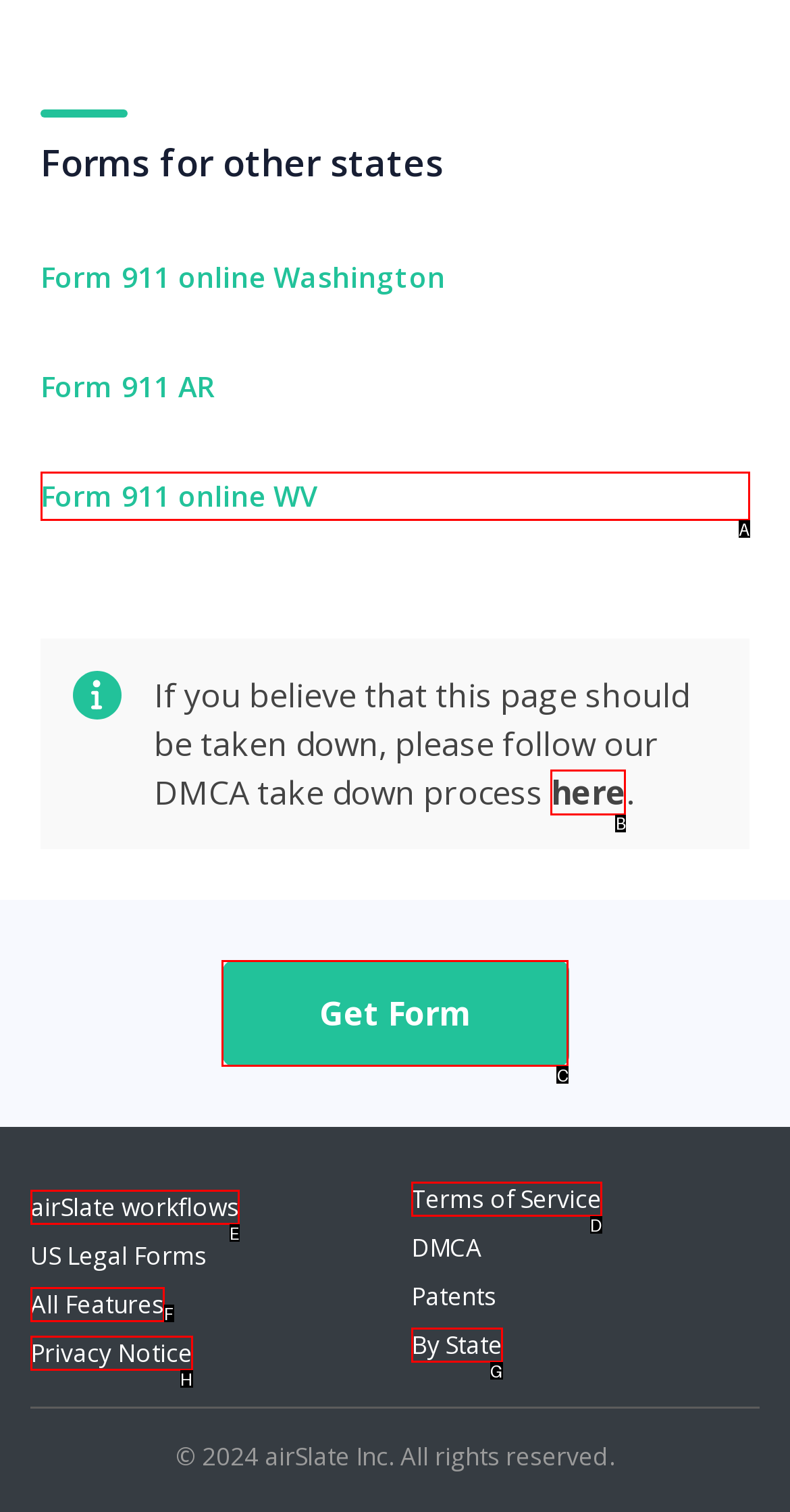Point out which HTML element you should click to fulfill the task: Read the DMCA take down process.
Provide the option's letter from the given choices.

B